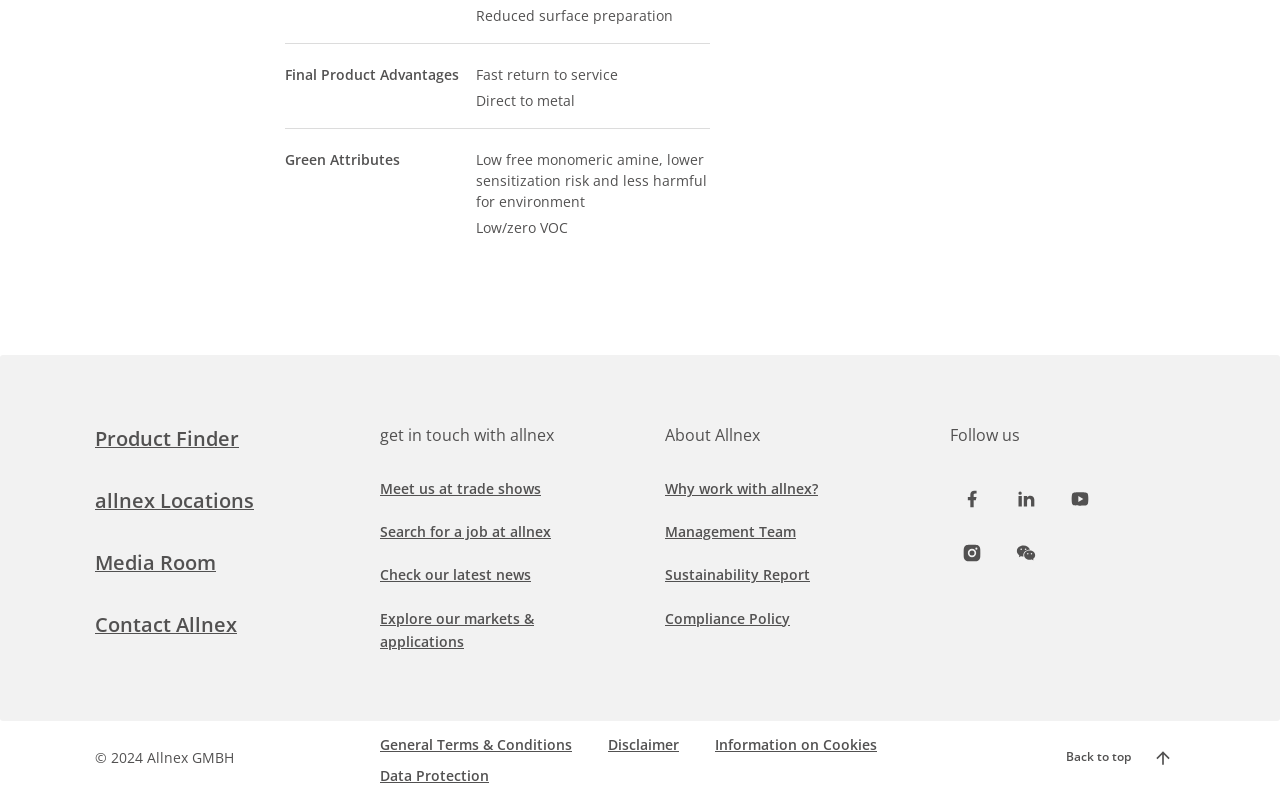Respond to the question below with a concise word or phrase:
How many links are in the footer?

12